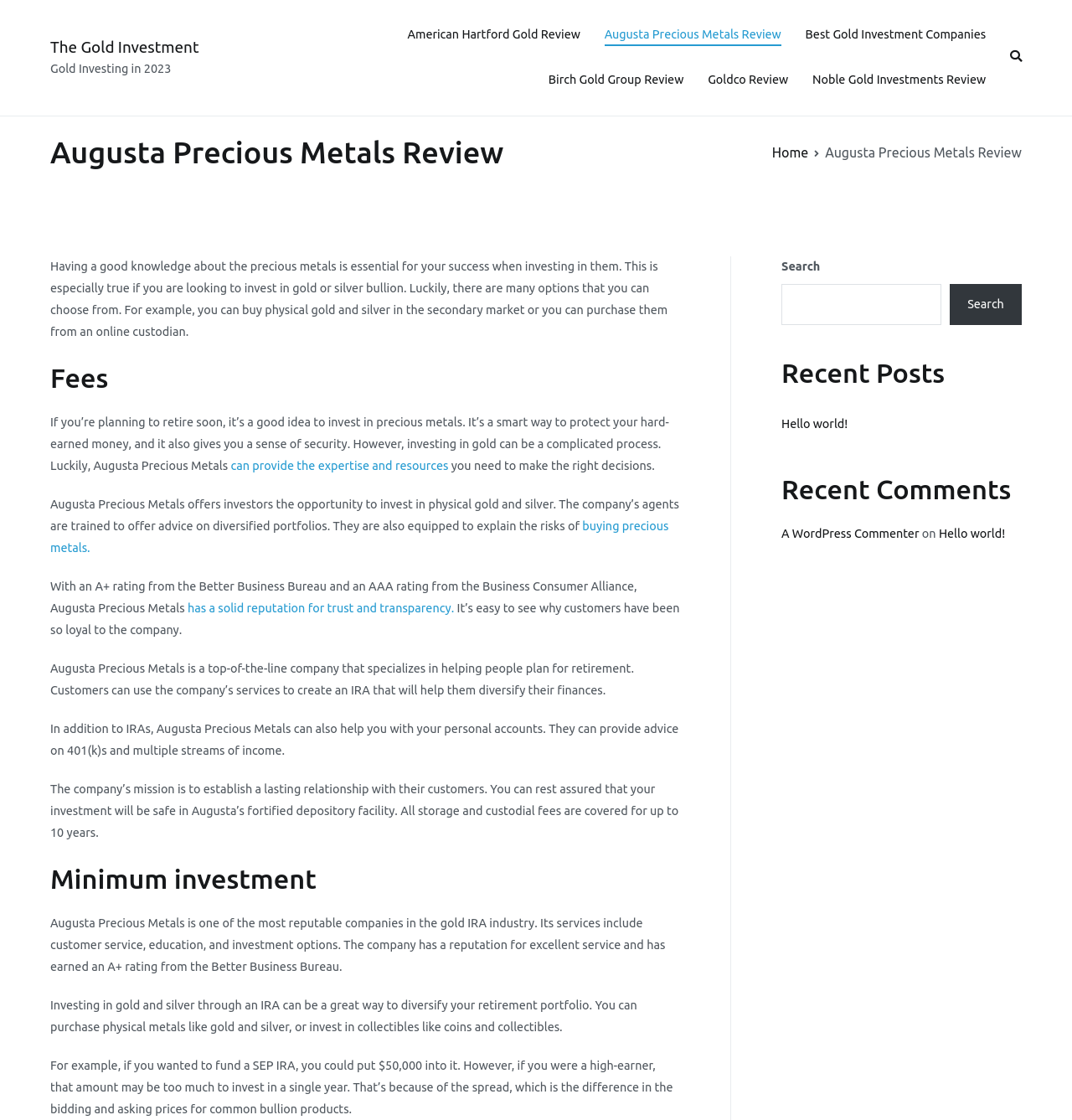Please identify the coordinates of the bounding box for the clickable region that will accomplish this instruction: "Click on 'The Gold Investment' link".

[0.047, 0.034, 0.186, 0.05]